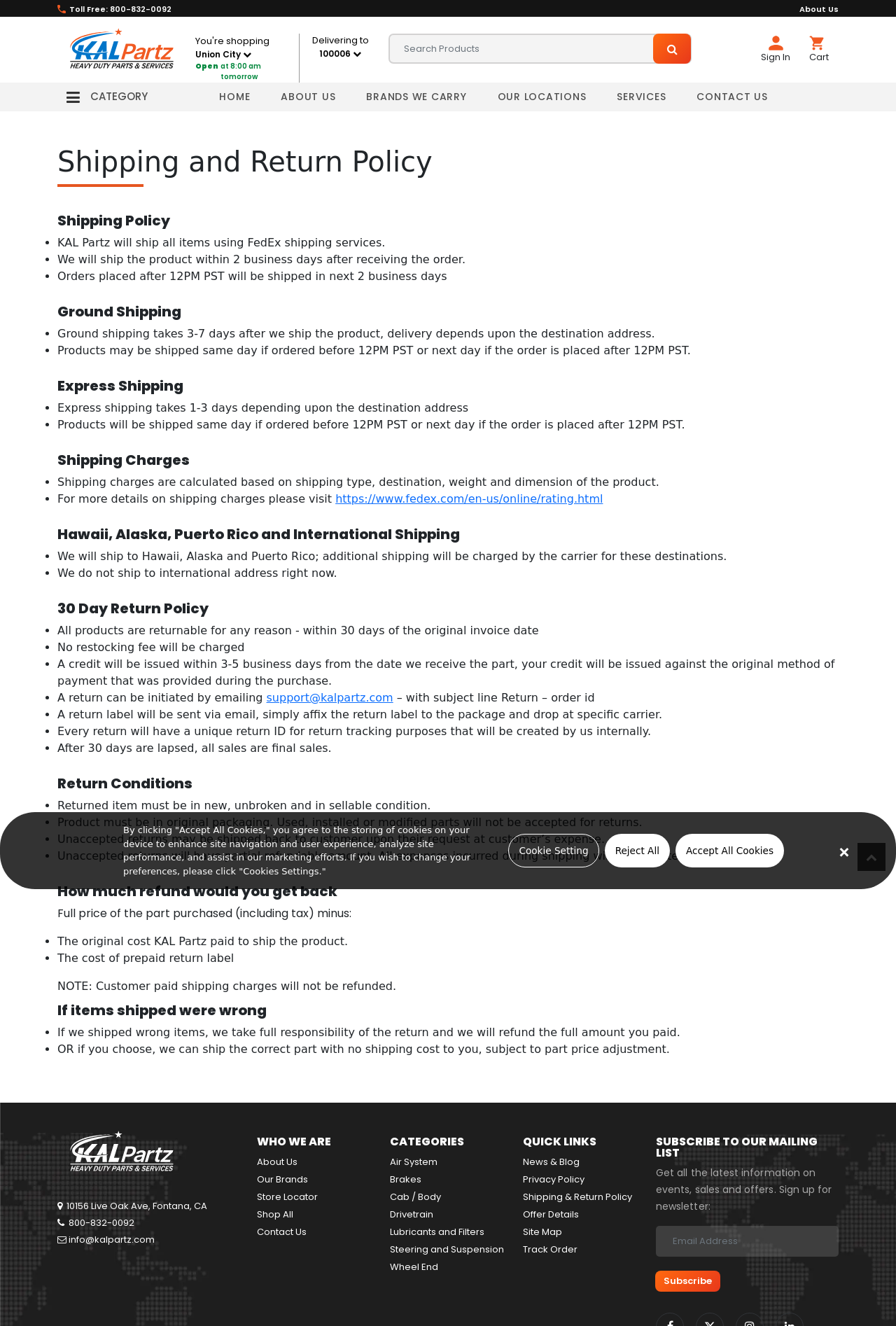Find the bounding box coordinates for the UI element whose description is: "Cab / Body". The coordinates should be four float numbers between 0 and 1, in the format [left, top, right, bottom].

[0.435, 0.898, 0.492, 0.908]